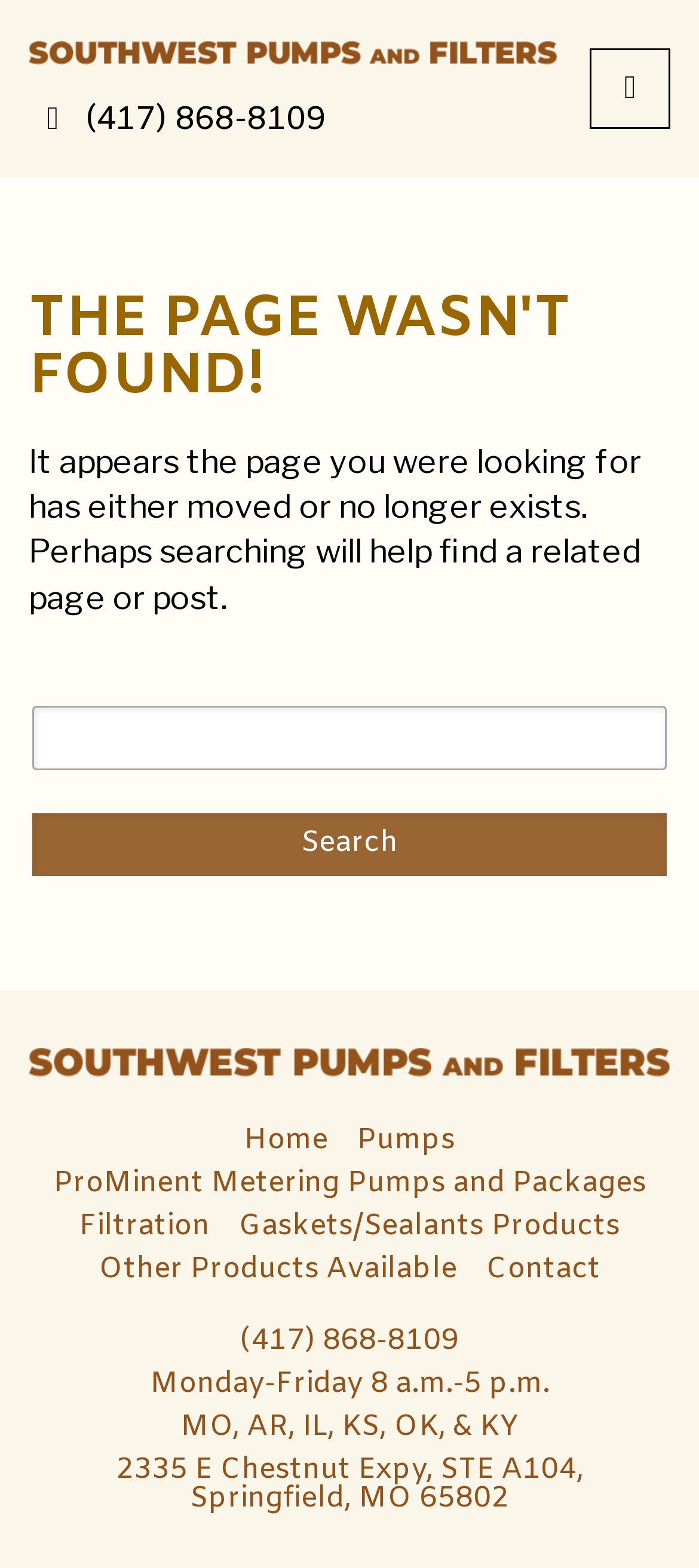Use a single word or phrase to respond to the question:
What are the business hours?

Monday-Friday, 8 a.m.-5 p.m.